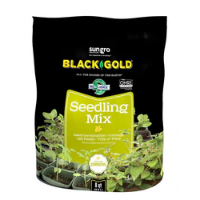Is the product manufactured by Sun Gro?
Please give a detailed and elaborate answer to the question.

The caption states that the product is manufactured by Sun Gro, which confirms that the answer is yes.